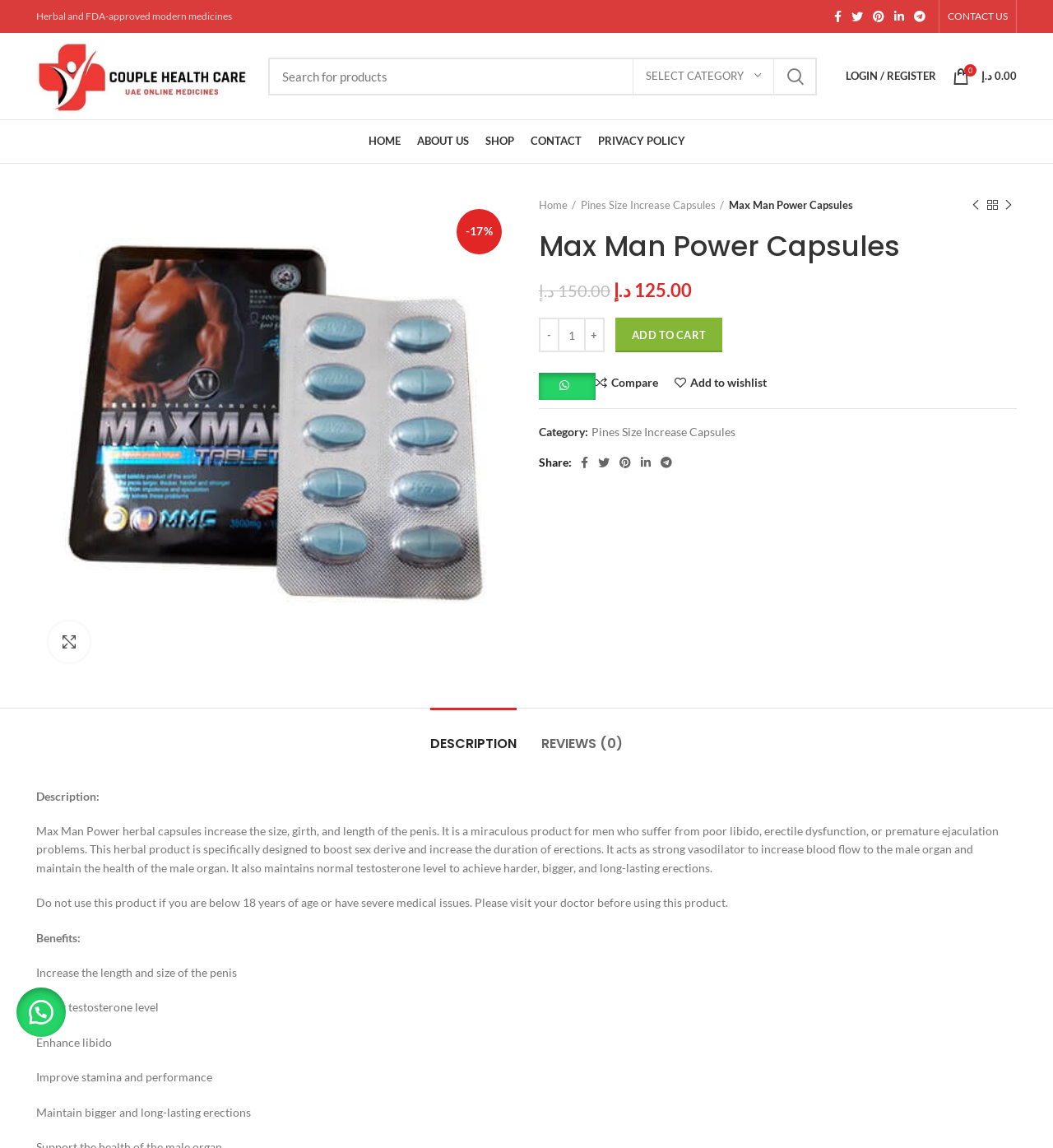Pinpoint the bounding box coordinates of the clickable area needed to execute the instruction: "Add to cart". The coordinates should be specified as four float numbers between 0 and 1, i.e., [left, top, right, bottom].

[0.584, 0.277, 0.686, 0.307]